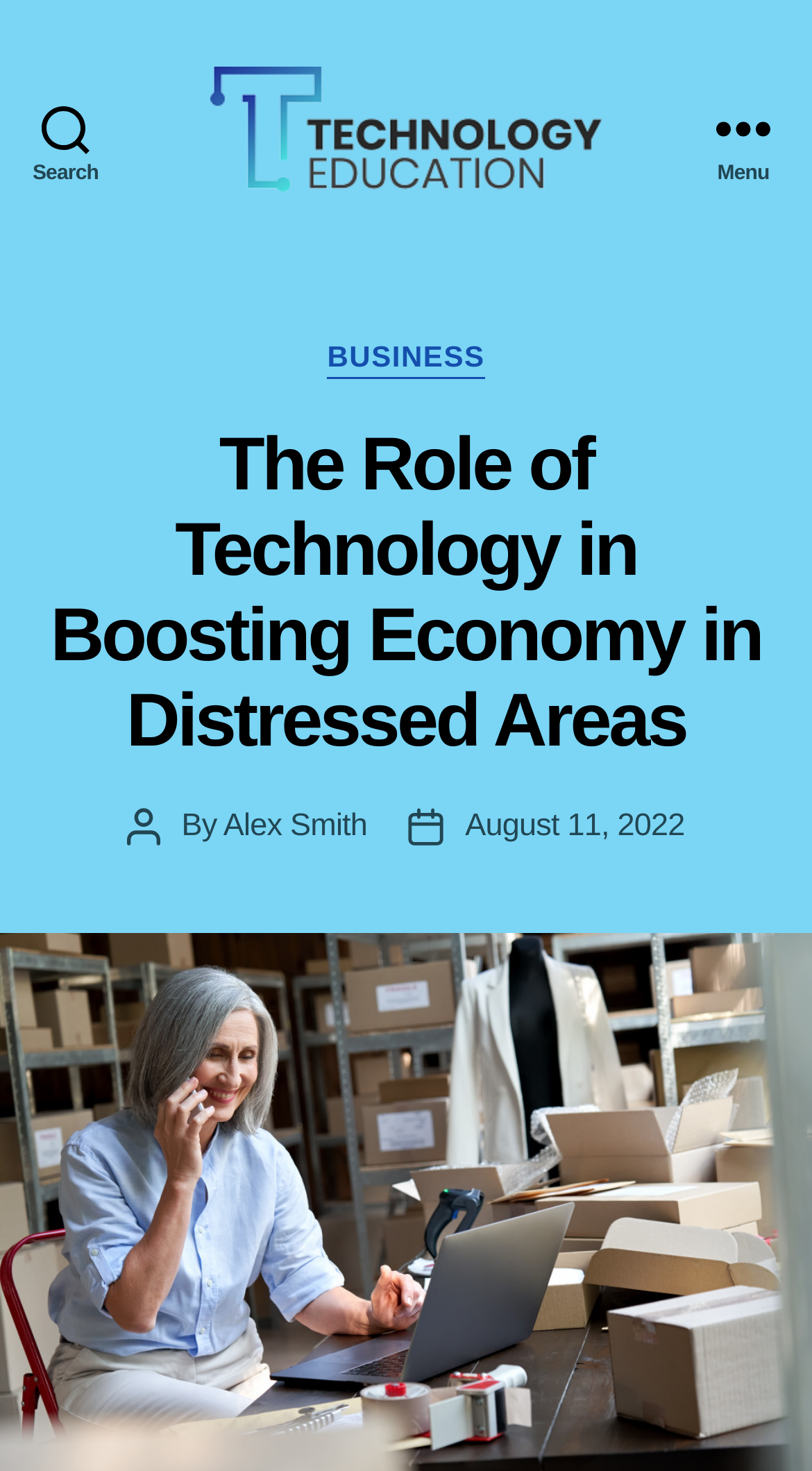Locate the bounding box coordinates of the UI element described by: "Alex Smith". Provide the coordinates as four float numbers between 0 and 1, formatted as [left, top, right, bottom].

[0.275, 0.549, 0.452, 0.573]